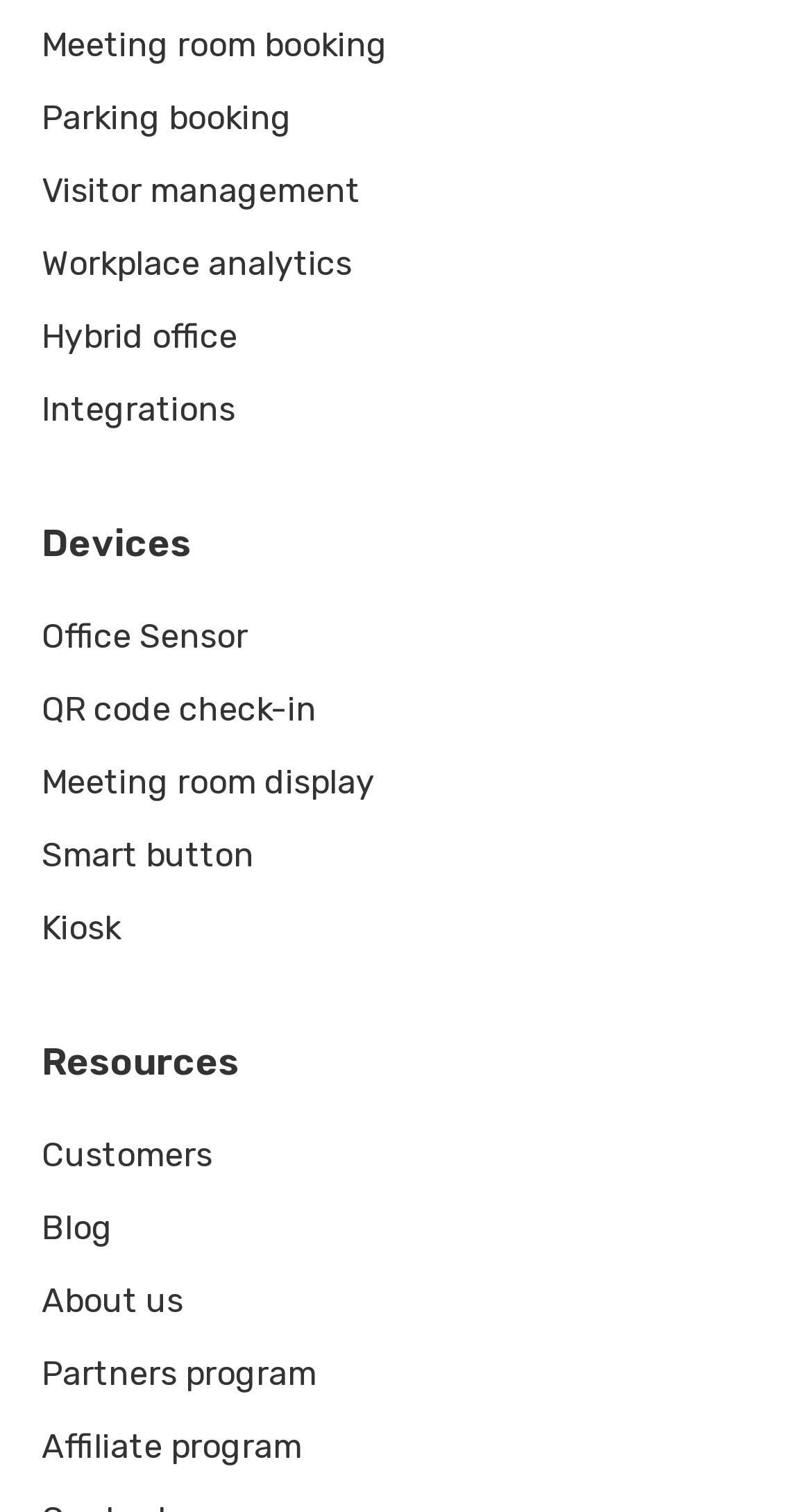Given the element description, predict the bounding box coordinates in the format (top-left x, top-left y, bottom-right x, bottom-right y). Make sure all values are between 0 and 1. Here is the element description: QR code check-in

[0.051, 0.459, 0.39, 0.481]